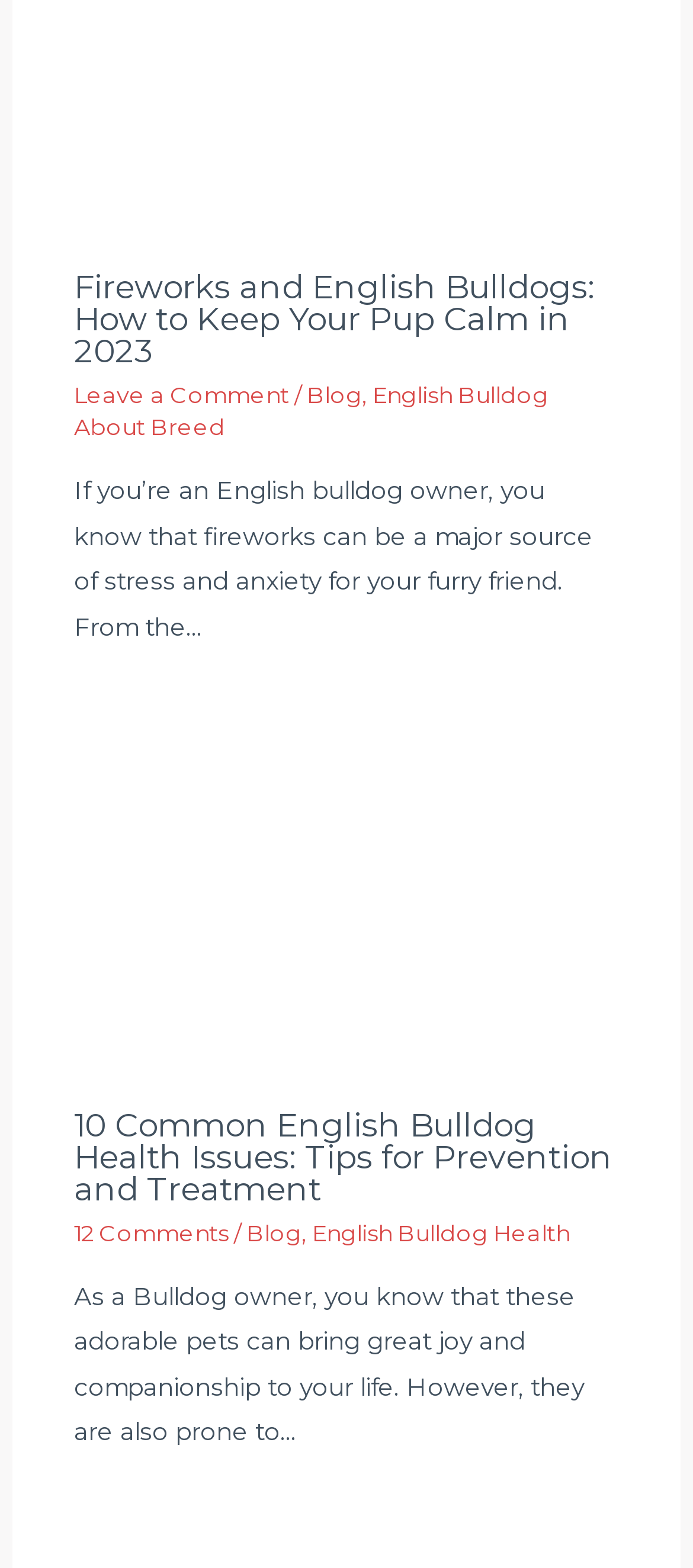How many articles are on this webpage?
Please use the image to provide a one-word or short phrase answer.

2